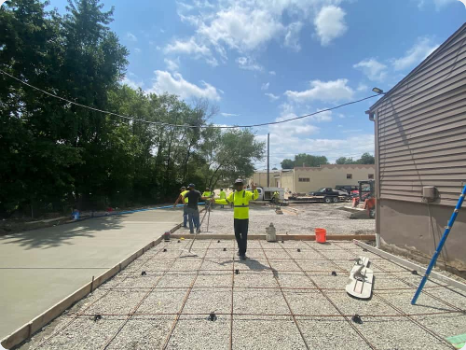Provide a thorough description of the image presented.

The image captures a construction scene showcasing the initial set-up of a foundational work area. In the foreground, a construction worker dressed in a bright yellow safety vest stands confidently on a gravel surface that is prepared for concrete pouring. Surrounding him, additional crew members in similar safety gear are engaged in various tasks, emphasizing teamwork. 

To the left, a freshly laid concrete slab is visible, indicating progress in the demolition and construction process. Beyond the immediate work area, the image features trees and overhead power lines, contributing to the outdoor setting. In the background, additional construction vehicles are parked, underscoring the comprehensive nature of the project being undertaken by Pendulum Studios in collaboration with MCS. This scene represents a crucial stage in the renovation efforts aimed at enhancing the architectural site.